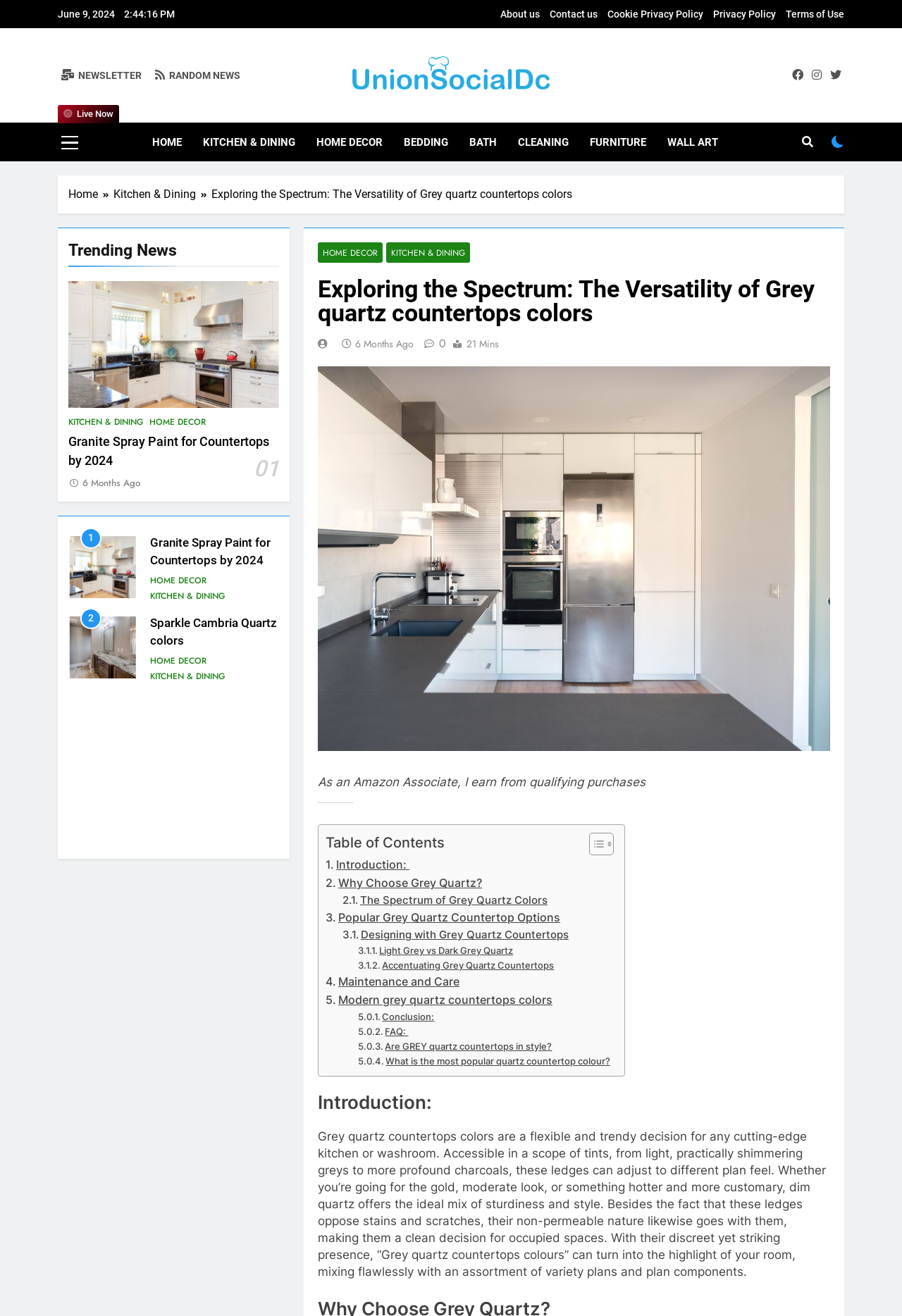Describe every aspect of the webpage in a detailed manner.

This webpage is about grey quartz countertops colors, providing information and guidance on choosing the right color for kitchen or bathroom countertops. At the top of the page, there is a date and time stamp, "June 9, 2024, 2:44:17 PM", followed by a navigation menu with links to "About us", "Contact us", "Cookie Privacy Policy", "Privacy Policy", and "Terms of Use".

Below the navigation menu, there is a prominent link to "Kitchen Guideline" with an accompanying image. To the left of this link, there are social media icons and a newsletter subscription link. Above the "Kitchen Guideline" link, there is a horizontal menu with links to various categories, including "HOME", "KITCHEN & DINING", "HOME DECOR", "BEDDING", "BATH", "CLEANING", "FURNITURE", and "WALL ART".

The main content of the page is divided into sections, starting with a heading "Exploring the Spectrum: The Versatility of Grey quartz countertops colors". Below this heading, there are several articles and news items related to grey quartz countertops, each with an image, title, and brief description. These articles are categorized under "Trending News" and "KITCHEN & DINING" and "HOME DECOR" sections.

To the right of the main content, there is a sidebar with a "Breadcrumbs" navigation menu, showing the current page's location within the website's hierarchy. Below the breadcrumbs, there is a section with links to popular categories, including "HOME DECOR" and "KITCHEN & DINING".

Further down the page, there is a table of contents with links to various sections of the article, including "Introduction", "Why Choose Grey Quartz?", "The Spectrum of Grey Quartz Colors", "Popular Grey Quartz Countertop Options", "Designing with Grey Quartz Countertops", and "Light Grey vs Dark Grey Quartz".